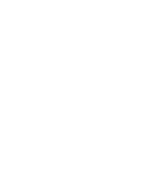Provide a comprehensive description of the image.

The image features the product label for Texturestar Gum Arabic, which is packaged in a 55-gram container. This natural ingredient is primarily derived from the hardened sap of the acacia tree and is recognized for its functionality as a stabilizer in various food applications. It helps to prevent melting in chocolates and frostings while providing a smooth texture. Used extensively in soft drinks, marshmallows, and low-fat ice creams, Gum Arabic contributes to a desirable chewy texture in candies. The label likely highlights the expertise and trustworthiness of Texturestar, emphasizing over 60 years of experience in specialty food sourcing and its trusted use by numerous establishments across Canada.